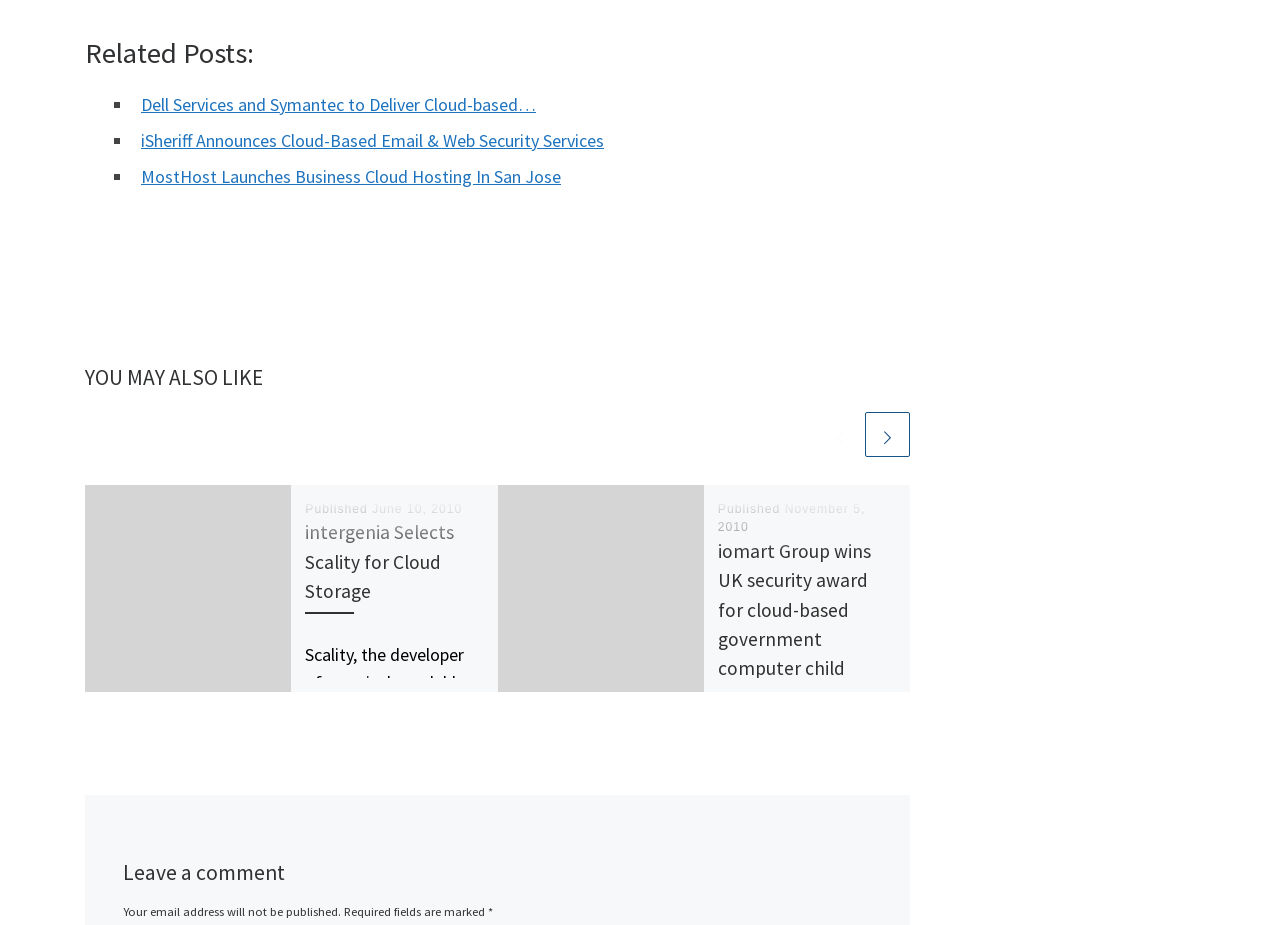Find the bounding box coordinates of the UI element according to this description: "June 10, 2010".

[0.291, 0.542, 0.361, 0.557]